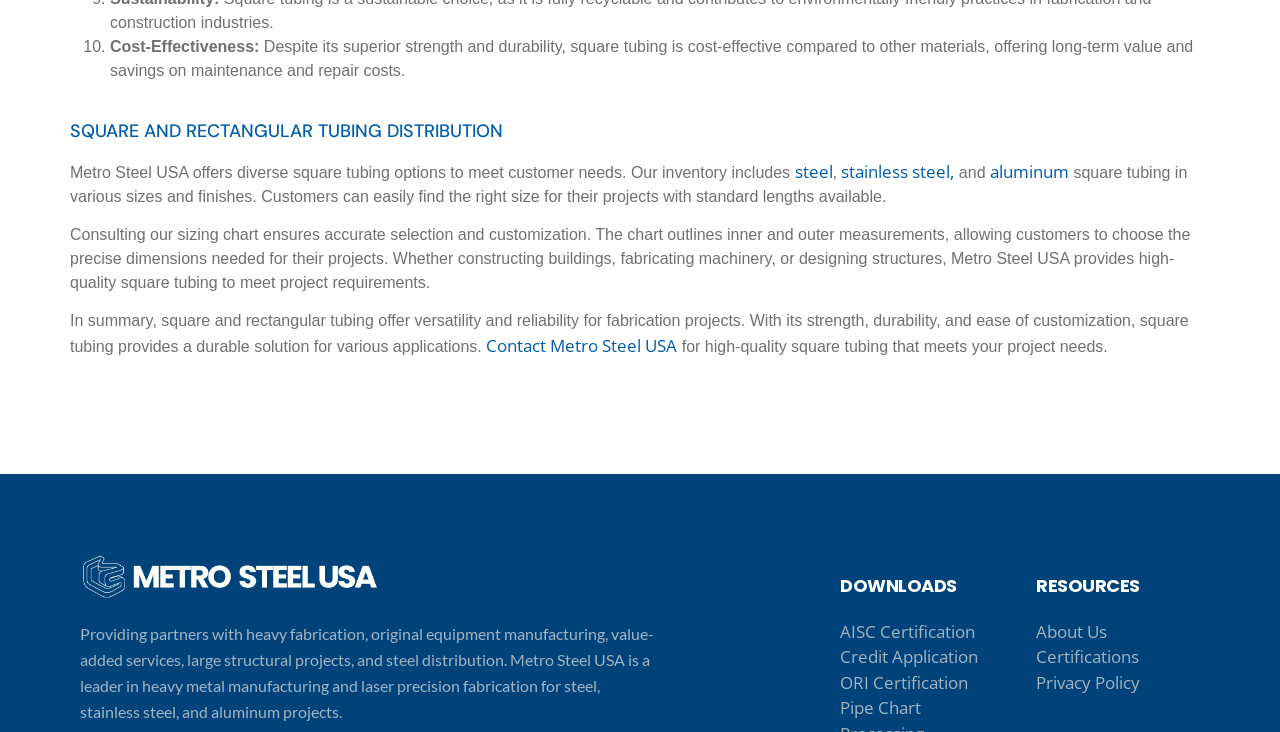What is the benefit of using square tubing? Using the information from the screenshot, answer with a single word or phrase.

strength, durability, and ease of customization